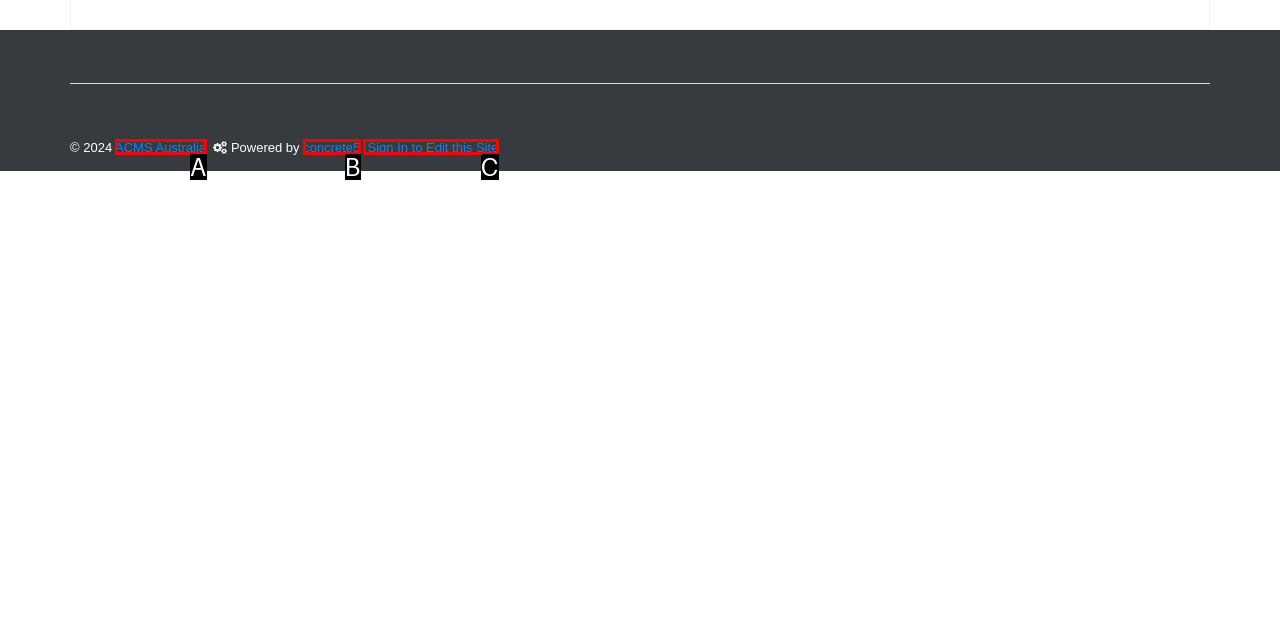Based on the description: concrete5, find the HTML element that matches it. Provide your answer as the letter of the chosen option.

B